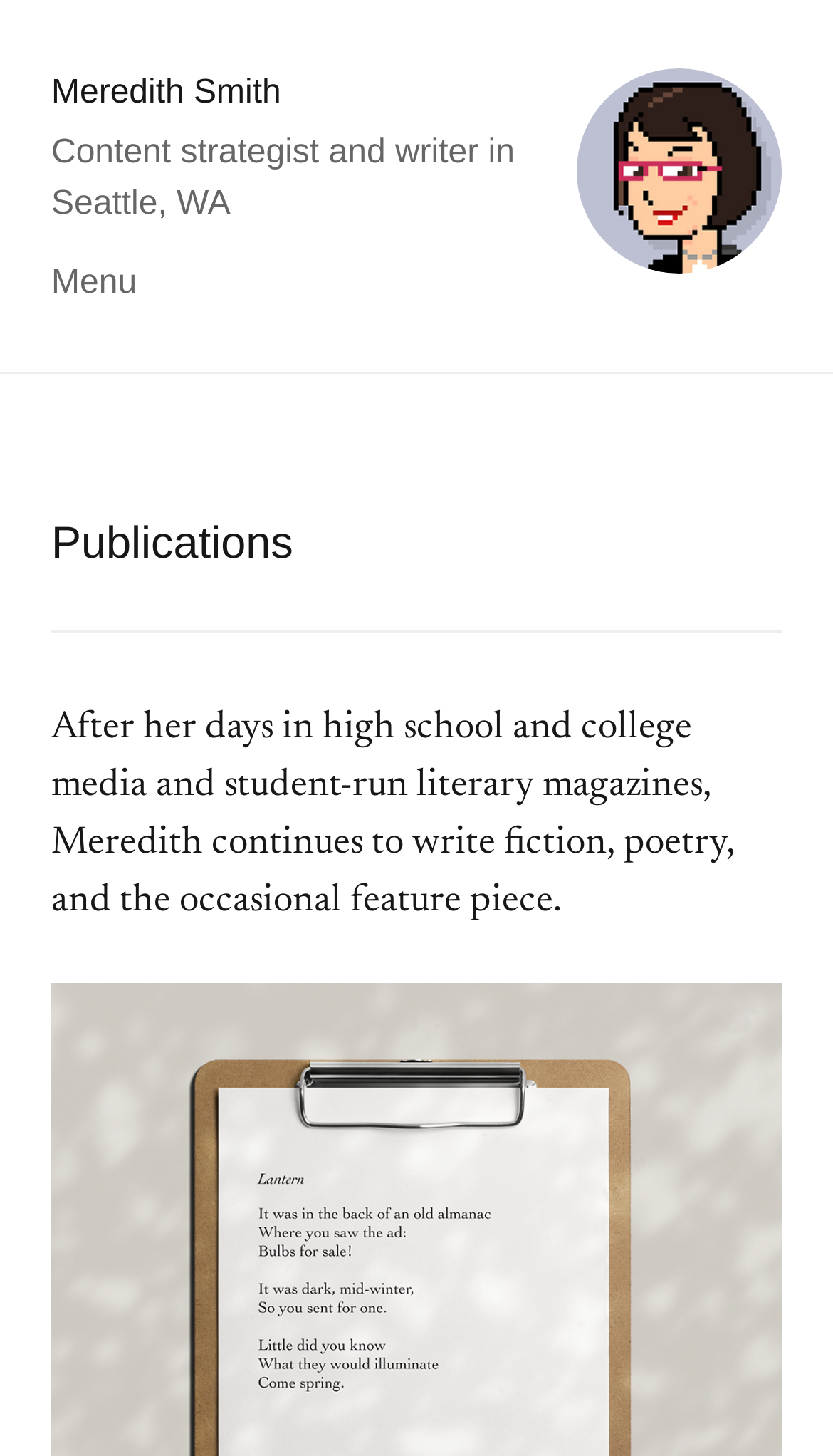What is the profession of the person mentioned?
Using the visual information, reply with a single word or short phrase.

Content strategist and writer